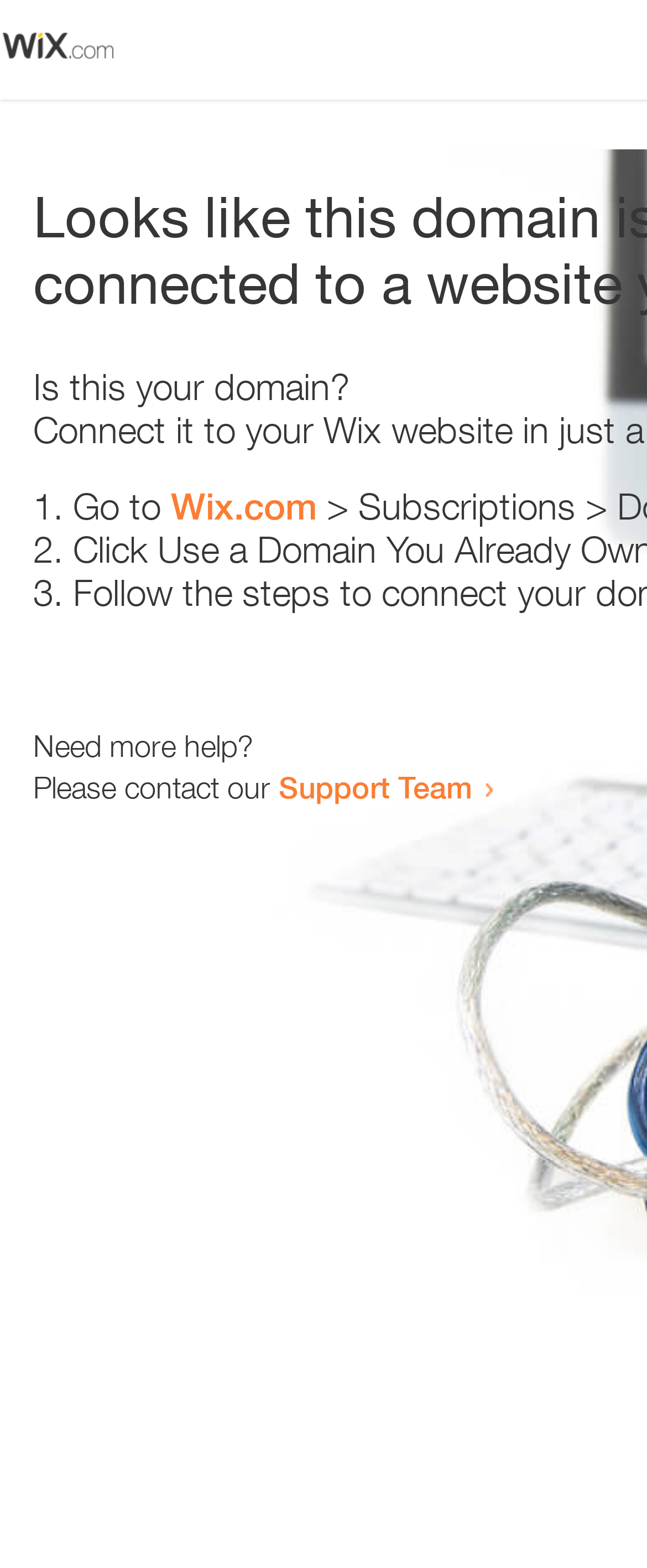Determine the bounding box for the UI element described here: "Wix.com".

[0.264, 0.309, 0.49, 0.337]